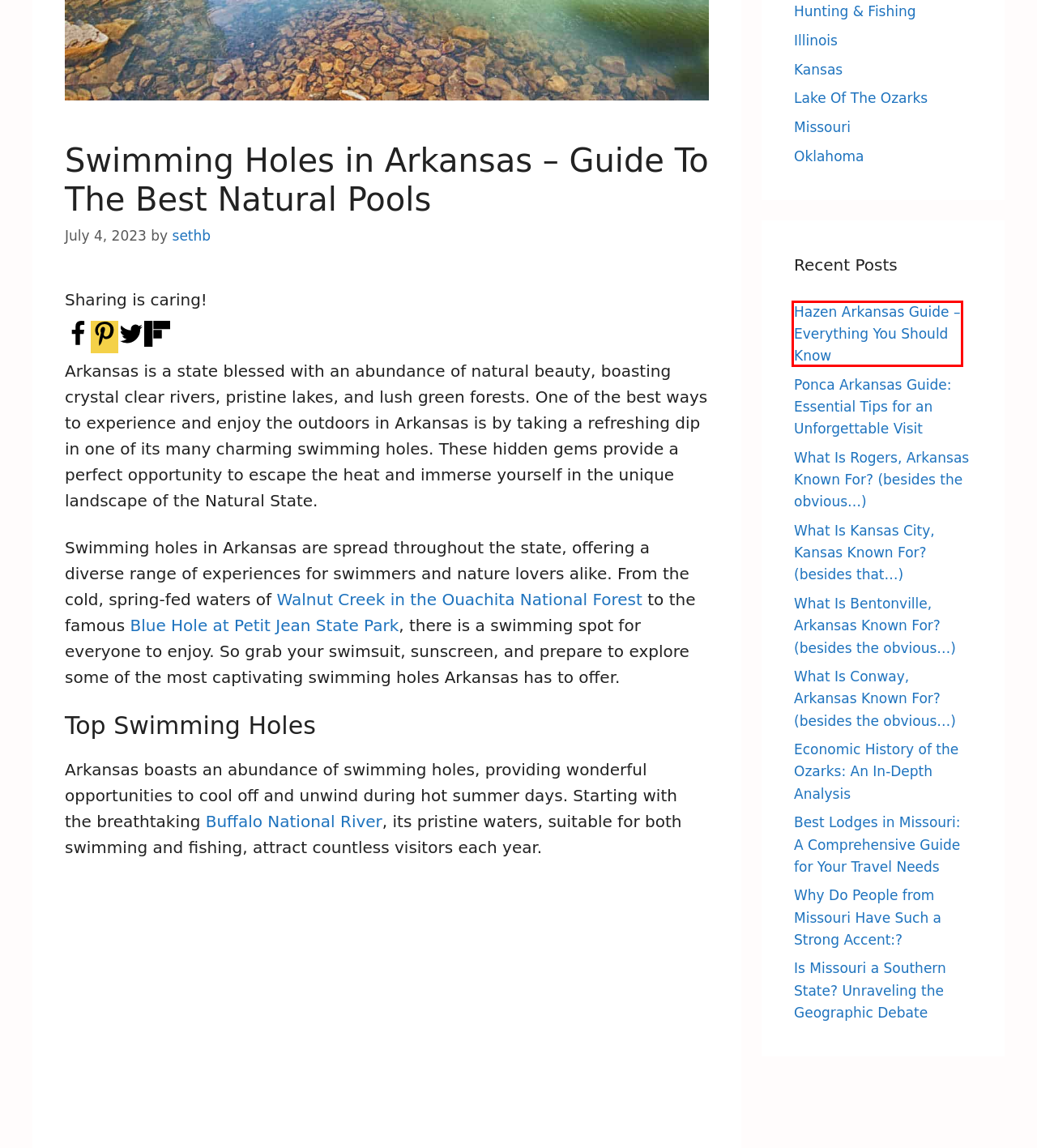Examine the webpage screenshot and identify the UI element enclosed in the red bounding box. Pick the webpage description that most accurately matches the new webpage after clicking the selected element. Here are the candidates:
A. Hazen Arkansas Guide - Everything You Should Know
B. What Is Rogers, Arkansas Known For? (besides the obvious…)
C. What Is Kansas City, Kansas Known For? (besides the obvious)
D. Ponca Arkansas Guide: Essential Tips for an Unforgettable Visit - Into The Ozarks
E. Hunting & Fishing - Into The Ozarks
F. Economic History of the Ozarks: An In-Depth Analysis - Into The Ozarks
G. Is Missouri a Southern State? Unraveling the Geographic Debate - Into The Ozarks
H. sethb - Into The Ozarks

A